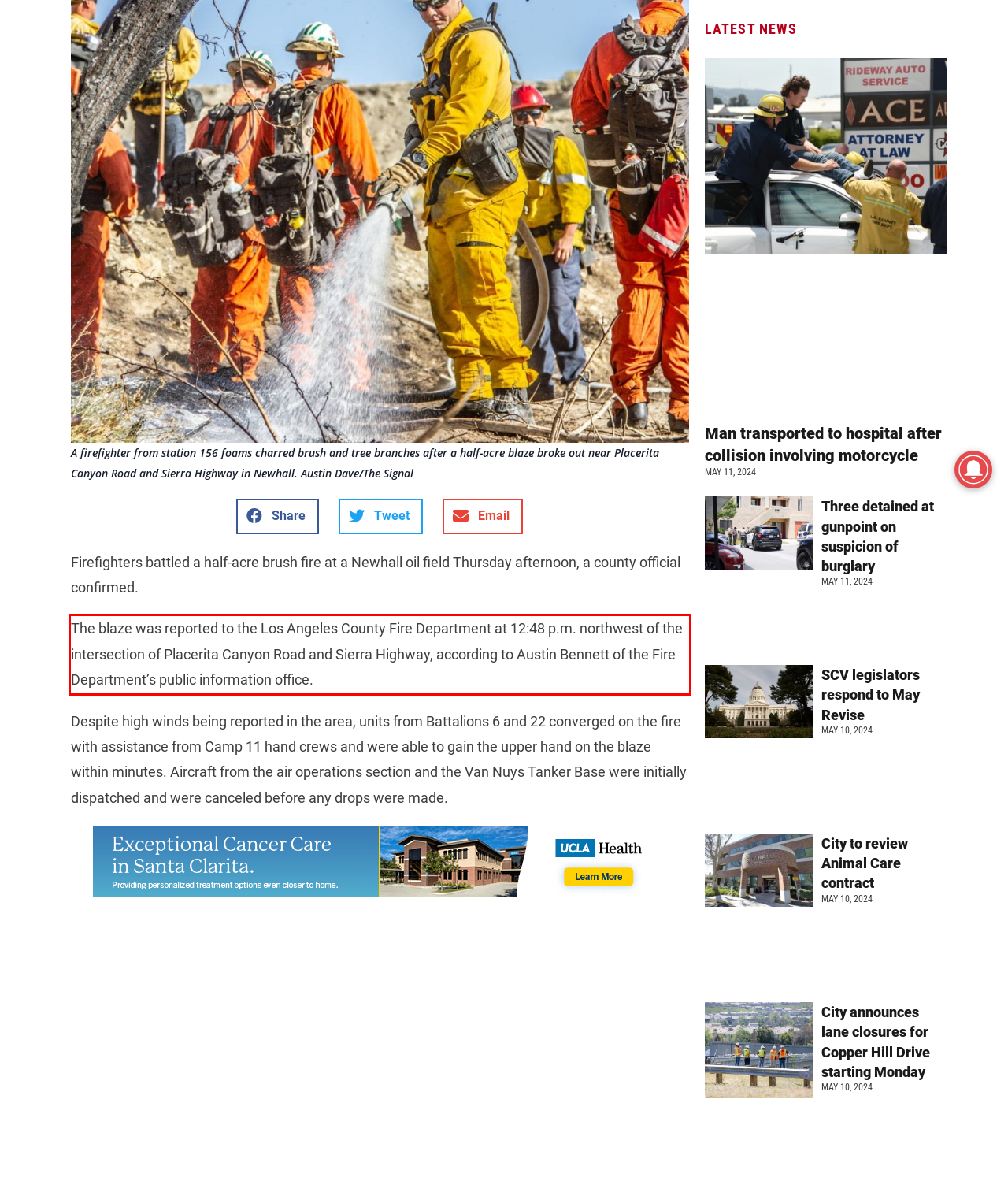Please perform OCR on the text within the red rectangle in the webpage screenshot and return the text content.

The blaze was reported to the Los Angeles County Fire Department at 12:48 p.m. northwest of the intersection of Placerita Canyon Road and Sierra Highway, according to Austin Bennett of the Fire Department’s public information office.